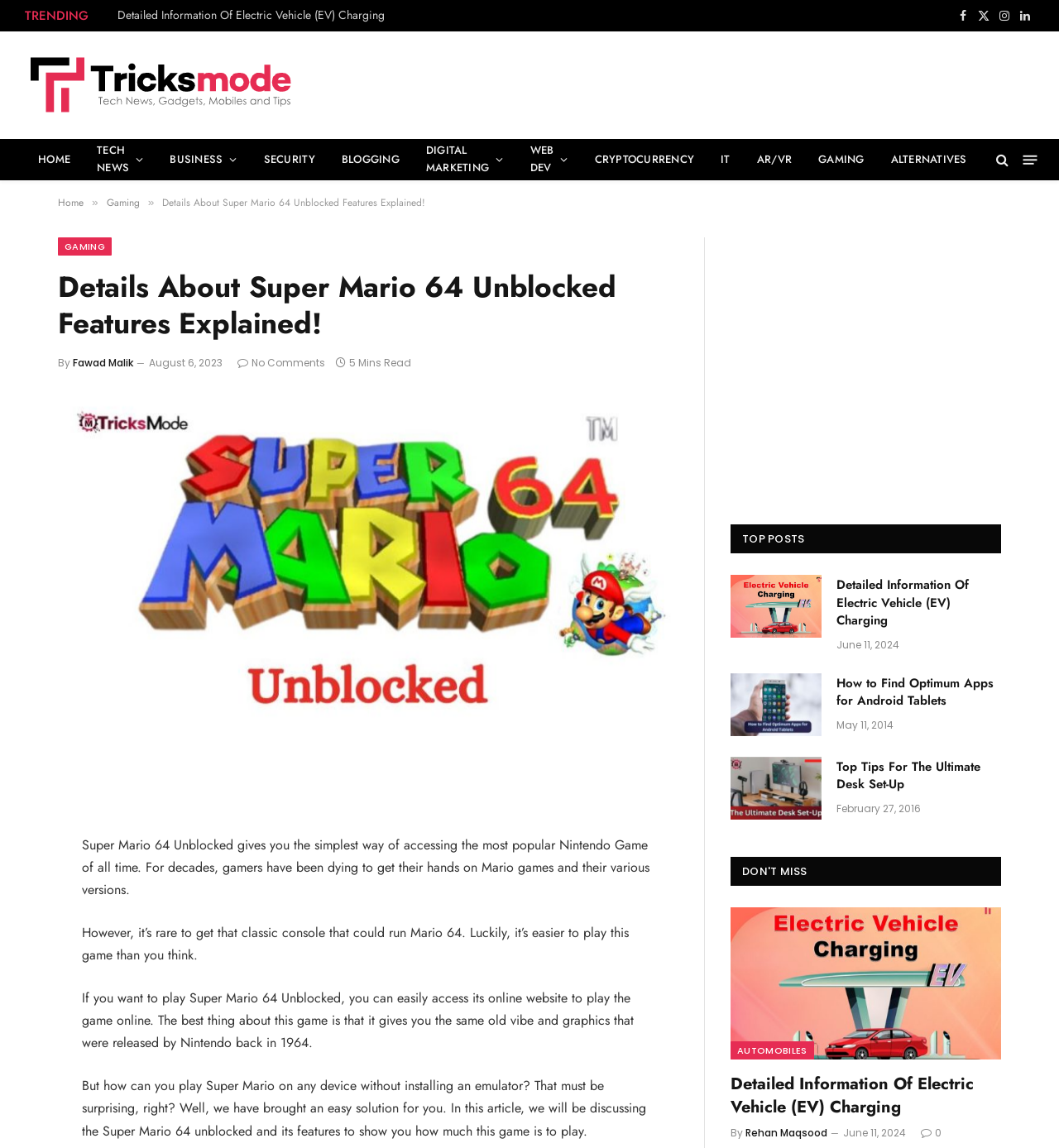Convey a detailed summary of the webpage, mentioning all key elements.

This webpage is about Super Mario 64 Unblocked, a classic Nintendo game. At the top, there is a navigation menu with links to various categories such as Tech News, Business, Security, and Gaming. Below the menu, there is a section with social media links and a search icon.

The main content of the page is divided into two sections. On the left, there is a heading that reads "Details About Super Mario 64 Unblocked Features Explained!" followed by a brief introduction to the game. The introduction is accompanied by an image of the game. Below the introduction, there are several paragraphs of text that explain how to play Super Mario 64 Unblocked without installing an emulator.

On the right side of the page, there is a section titled "TOP POSTS" that features three articles with images and headings. The articles are about Electric Vehicle (EV) Charging, Android Tablets, and The Ultimate Desk Set-Up. Each article has a link to read more and a timestamp indicating when it was published.

Further down the page, there is another section titled "DON'T MISS" that features a single article about Electric Vehicle (EV) Charging. This article has an image, a heading, and a link to read more. Below the article, there is information about the author and the publication date.

Throughout the page, there are several links to other articles and categories, as well as social media links and a search icon. The overall layout is organized, with clear headings and concise text.